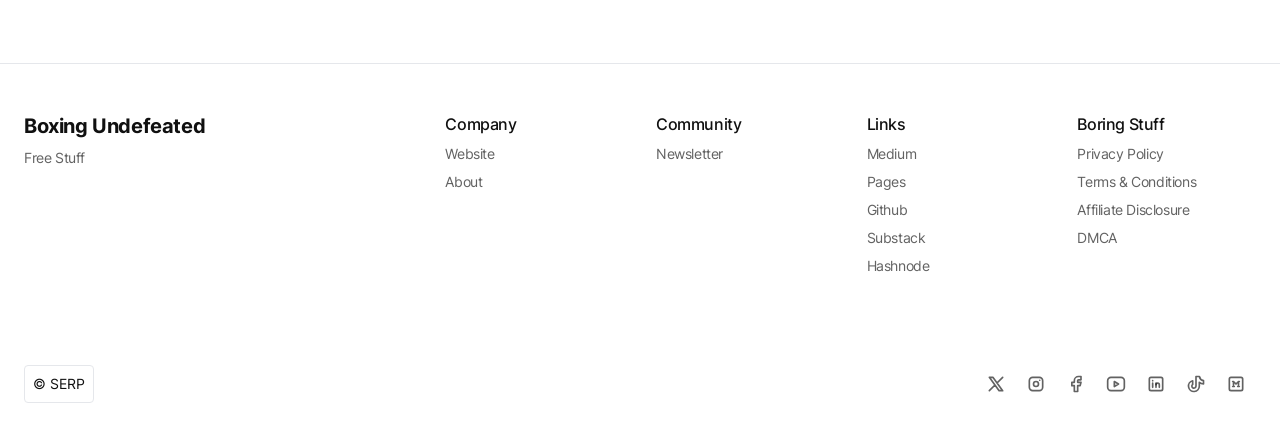Determine the bounding box coordinates of the region I should click to achieve the following instruction: "Open 'Instagram'". Ensure the bounding box coordinates are four float numbers between 0 and 1, i.e., [left, top, right, bottom].

[0.794, 0.834, 0.825, 0.926]